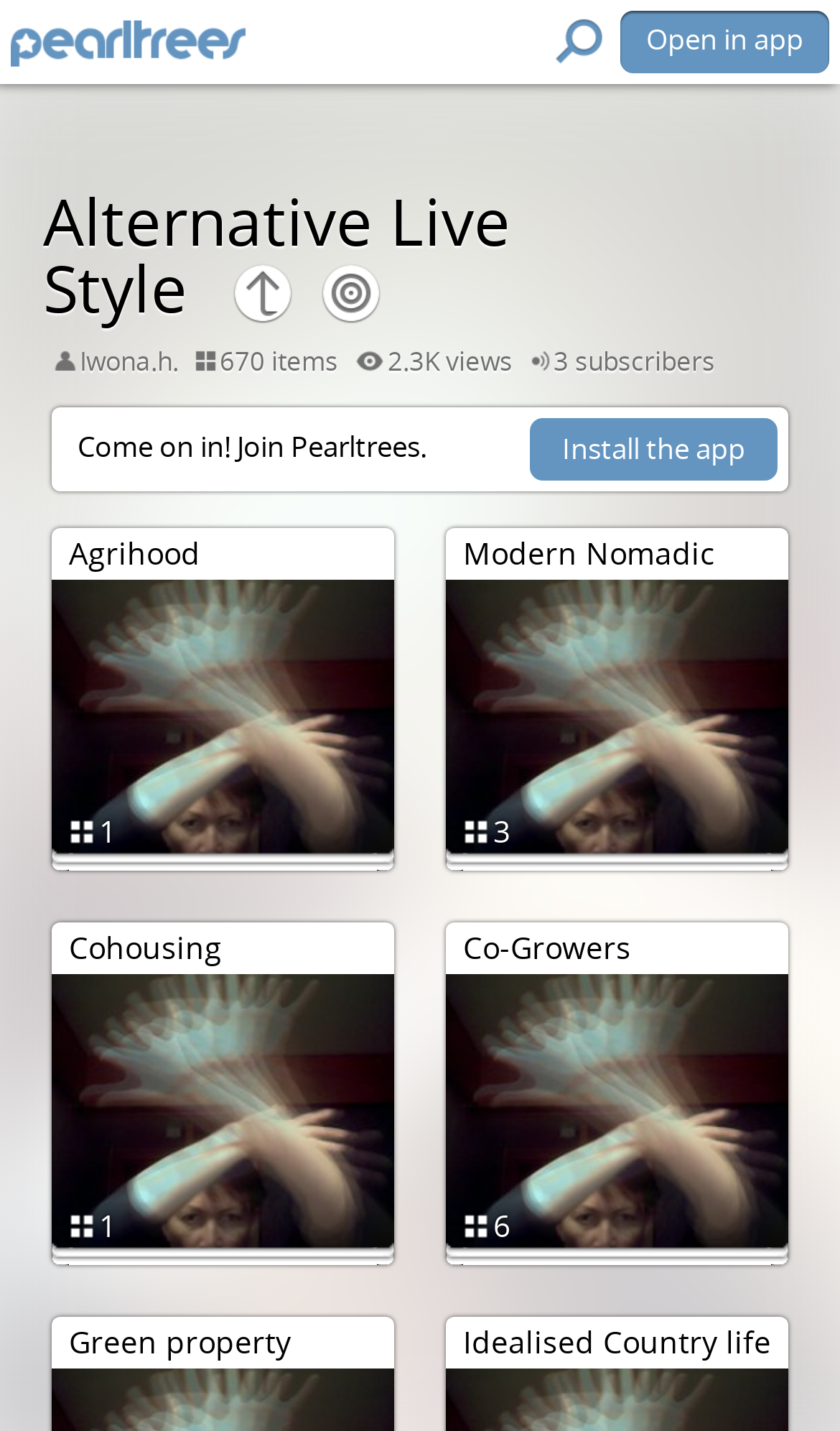What is the purpose of the 'Come on in! Join Pearltrees.' button?
Provide a detailed and extensive answer to the question.

The button 'Come on in! Join Pearltrees.' is likely an invitation to join the Pearltrees community or platform, which is related to the alternative living theme of the webpage.